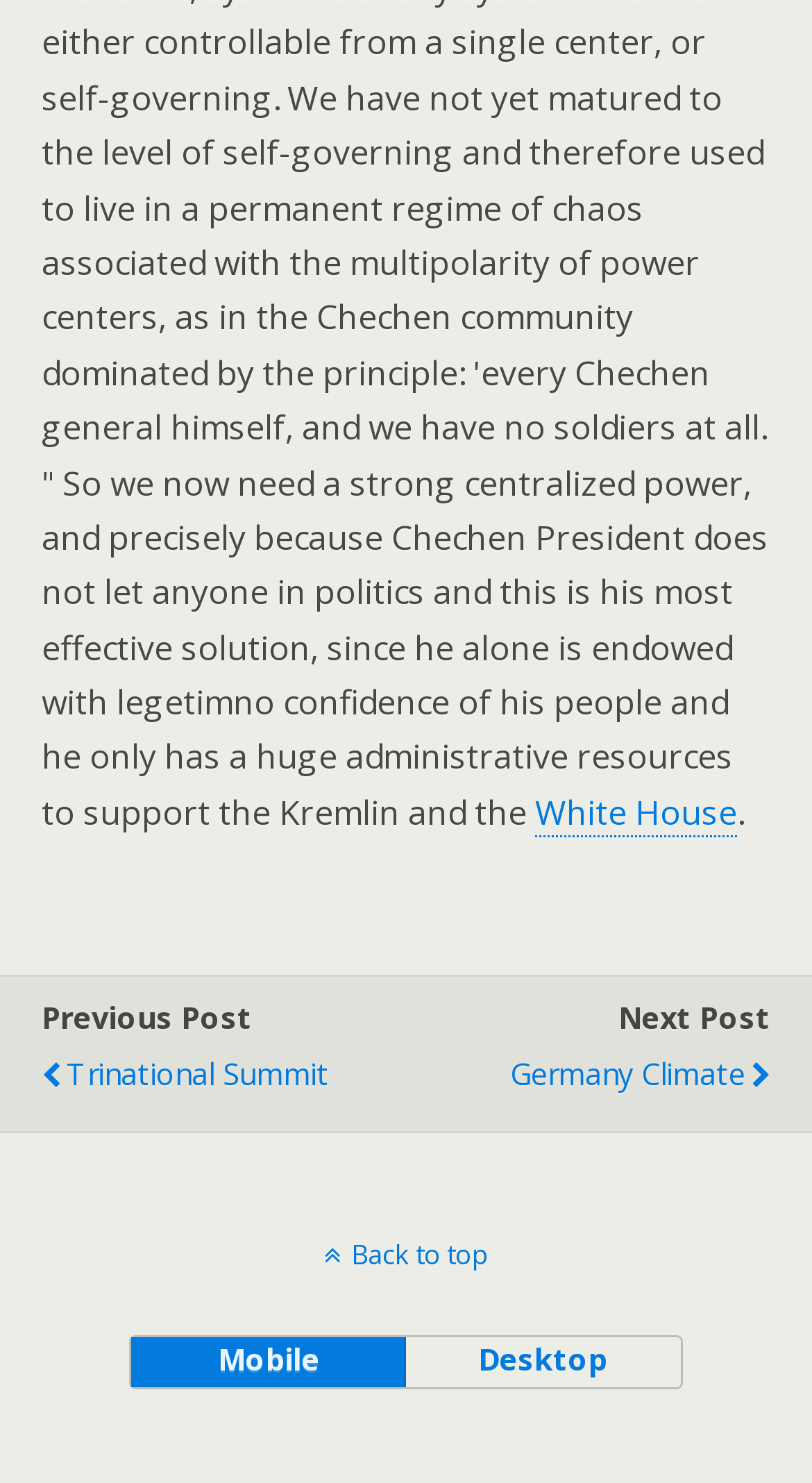Provide the bounding box coordinates for the UI element that is described by this text: "Back to top". The coordinates should be in the form of four float numbers between 0 and 1: [left, top, right, bottom].

[0.0, 0.833, 1.0, 0.858]